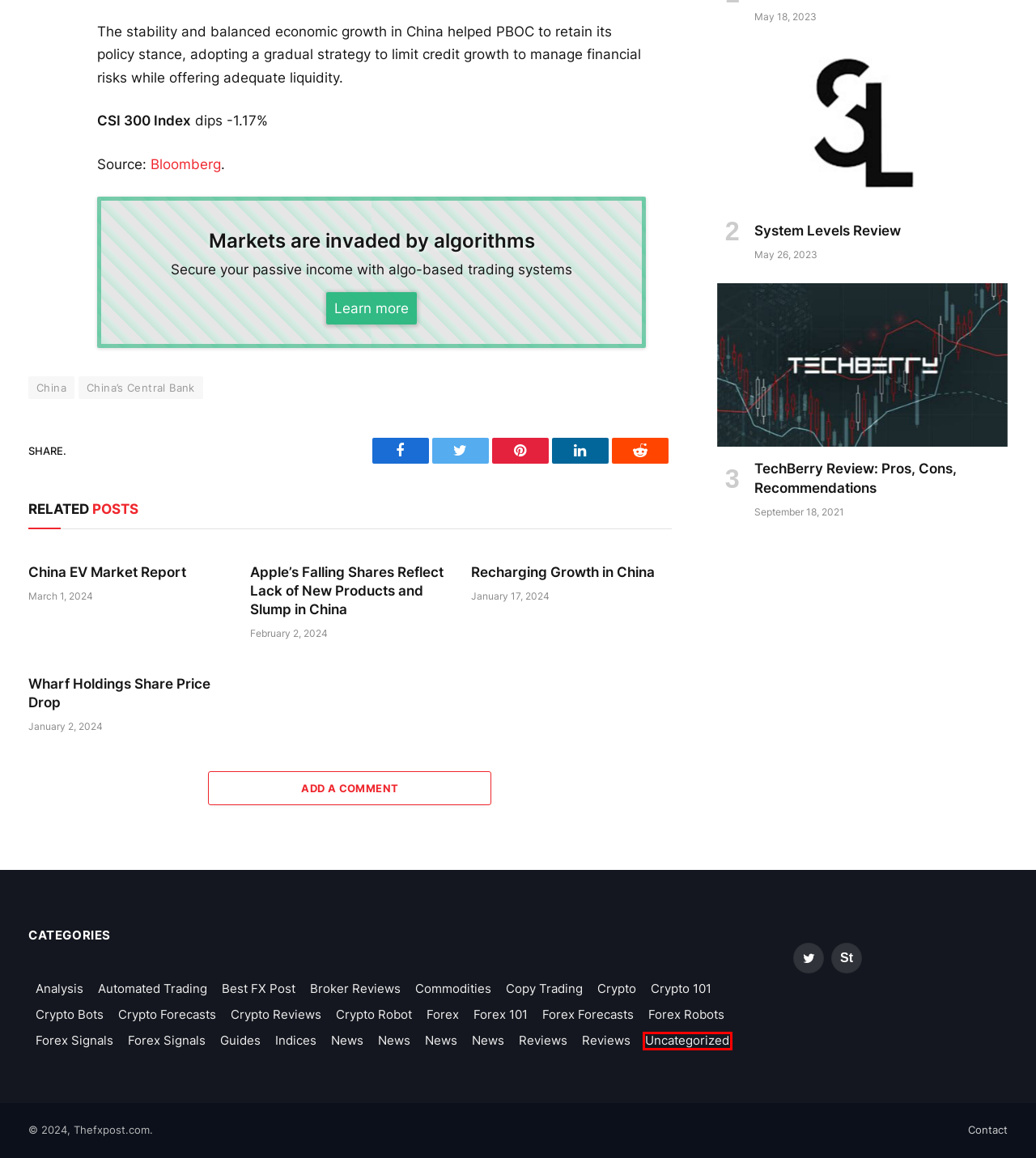Examine the screenshot of the webpage, which has a red bounding box around a UI element. Select the webpage description that best fits the new webpage after the element inside the red bounding box is clicked. Here are the choices:
A. Crypto Reviews Archives - The FX Post
B. China’s Central Bank Archives - The FX Post
C. Forex Signals Archives - The FX Post
D. Uncategorized Archives - The FX Post
E. Forex 101 Archives - The FX Post
F. Contact Us - The FX Post
G. Broker Reviews Archives - The FX Post
H. Forex Forecasts Archives - The FX Post

D